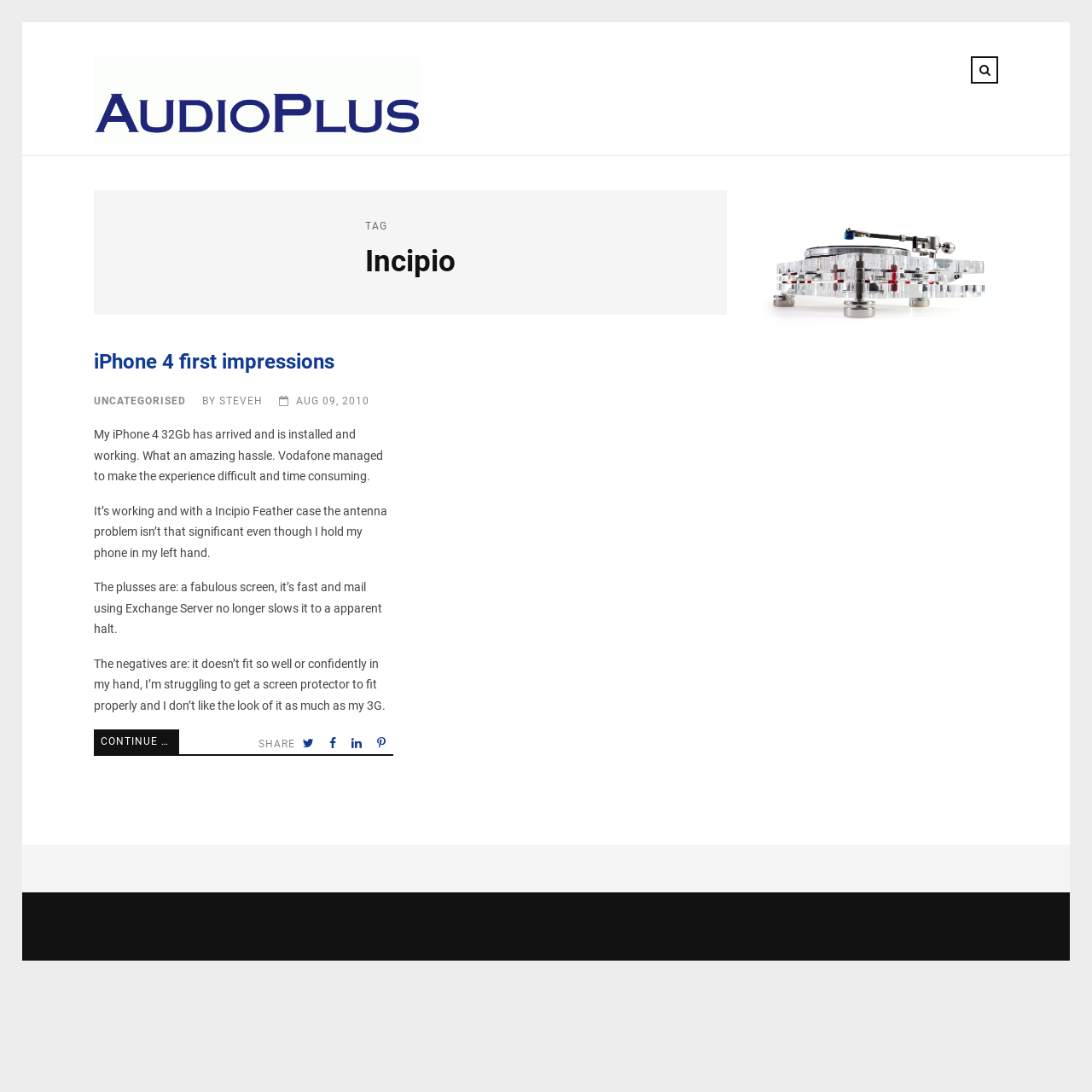Locate the bounding box coordinates of the element's region that should be clicked to carry out the following instruction: "Tweet this article". The coordinates need to be four float numbers between 0 and 1, i.e., [left, top, right, bottom].

[0.273, 0.671, 0.295, 0.691]